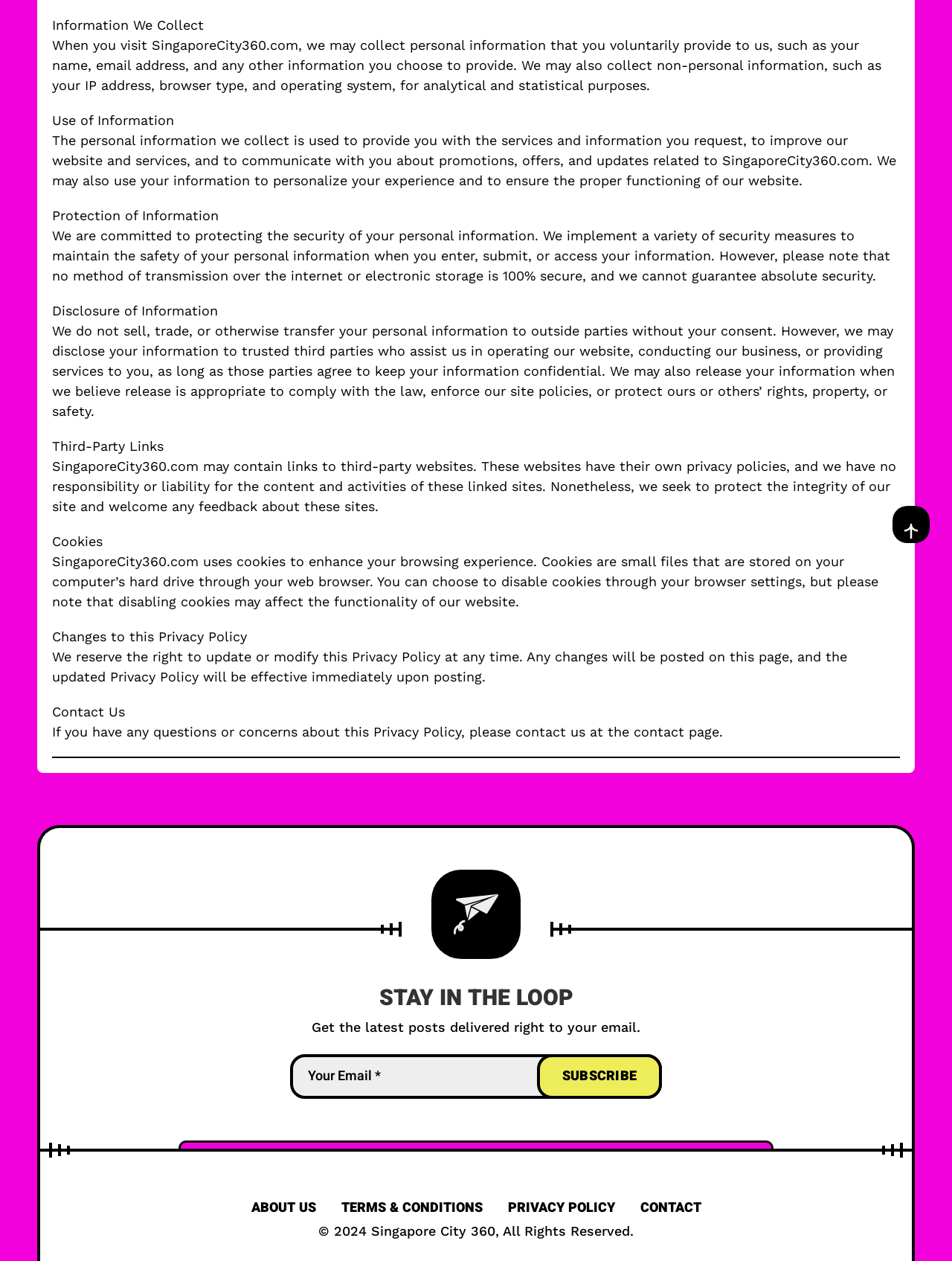Please predict the bounding box coordinates (top-left x, top-left y, bottom-right x, bottom-right y) for the UI element in the screenshot that fits the description: Singapore City 360

[0.39, 0.97, 0.52, 0.982]